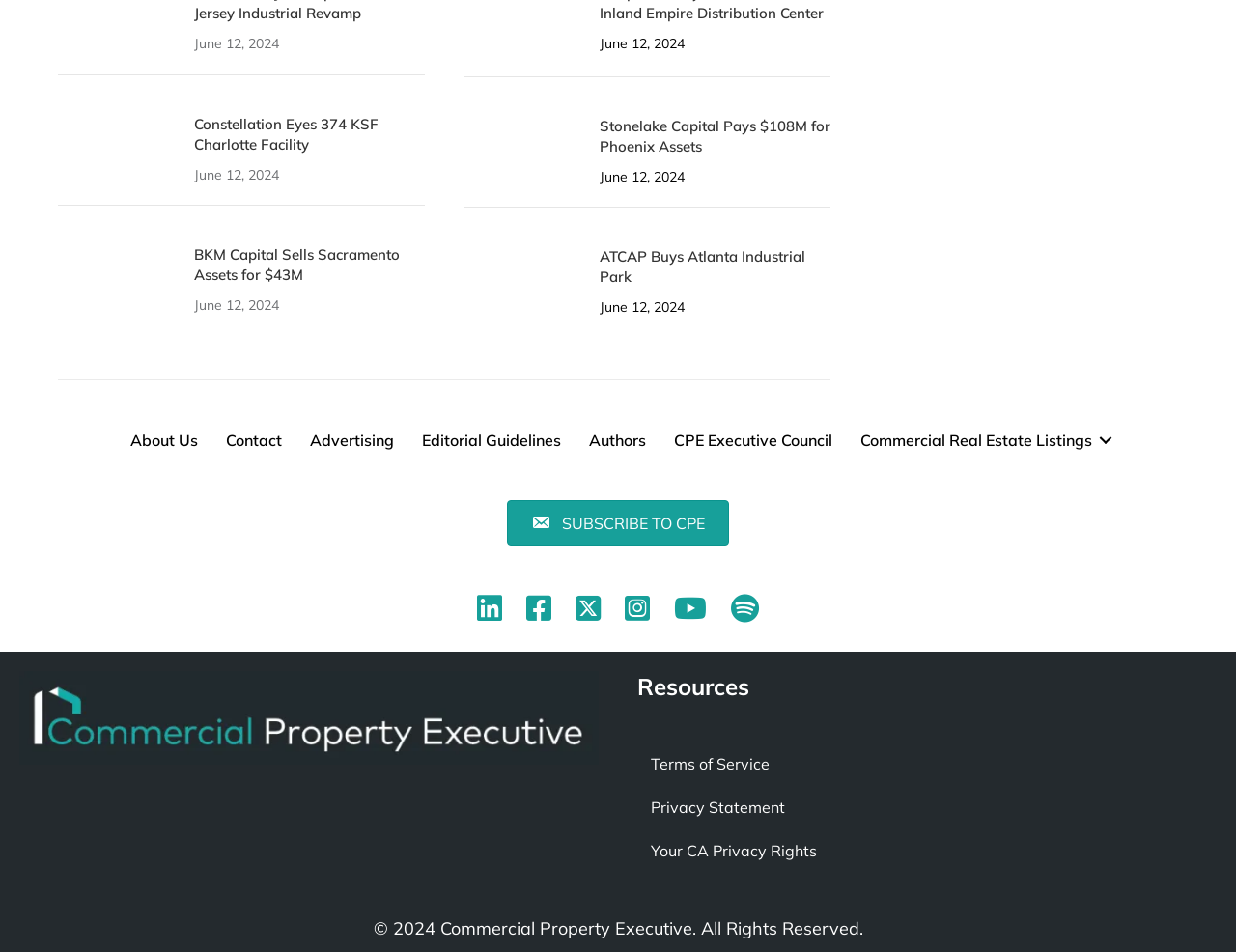Identify the bounding box coordinates for the element you need to click to achieve the following task: "Visit the blog". The coordinates must be four float values ranging from 0 to 1, formatted as [left, top, right, bottom].

None